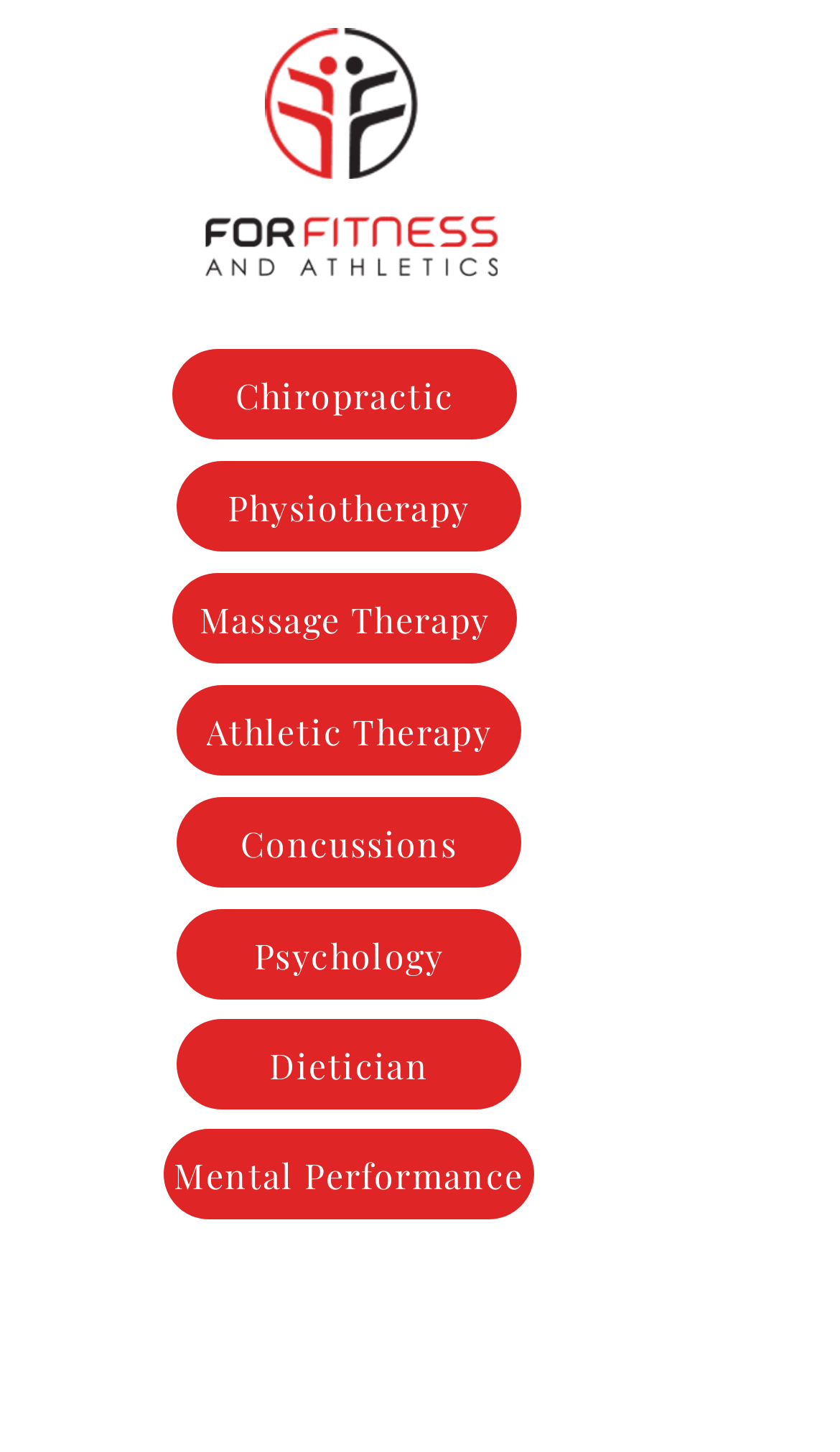What is the purpose of the webpage?
Refer to the image and provide a one-word or short phrase answer.

To provide therapy appointments